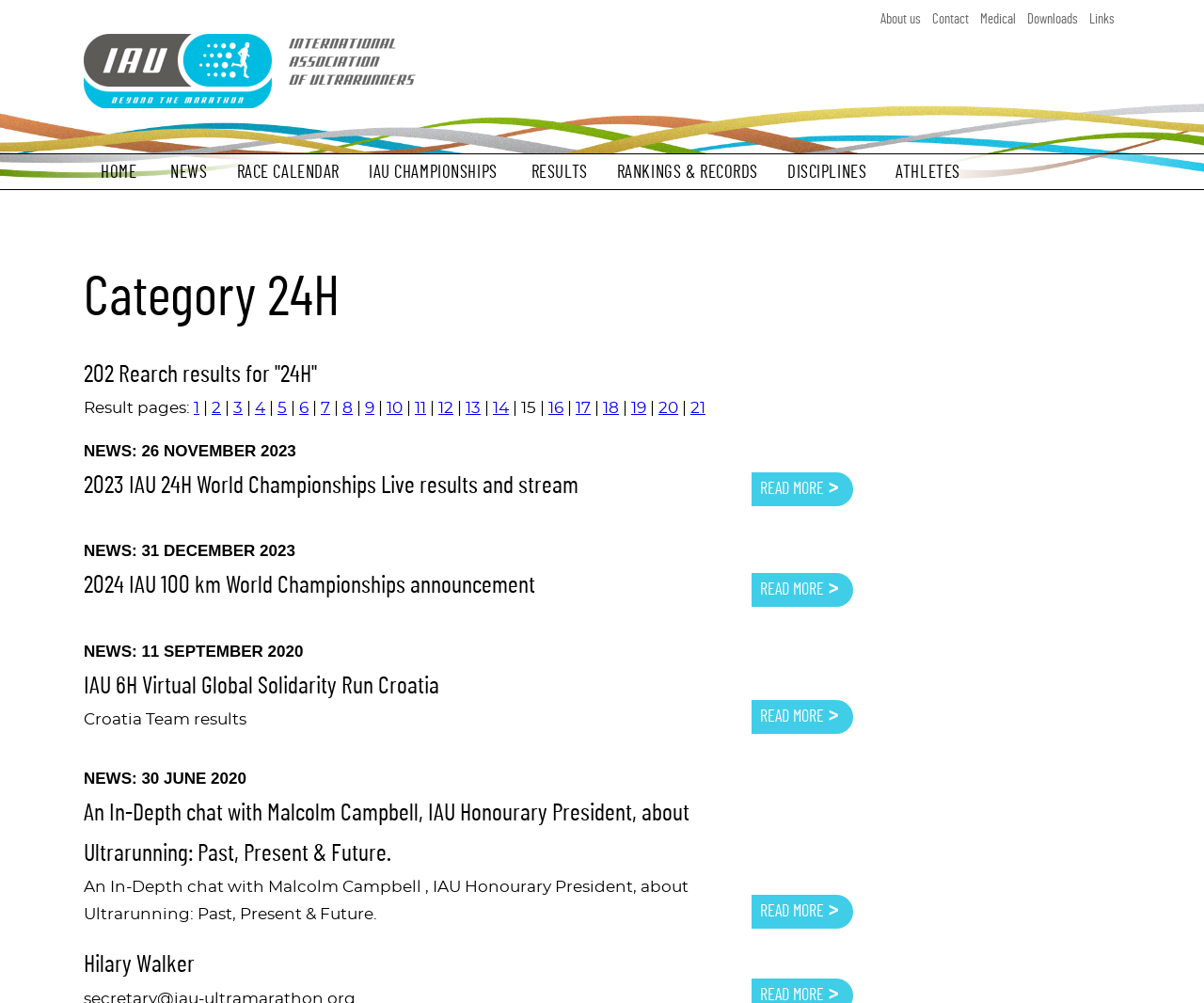Locate the bounding box coordinates of the element that should be clicked to fulfill the instruction: "Read more about 2024 IAU 100 km World Championships announcement".

[0.625, 0.571, 0.709, 0.605]